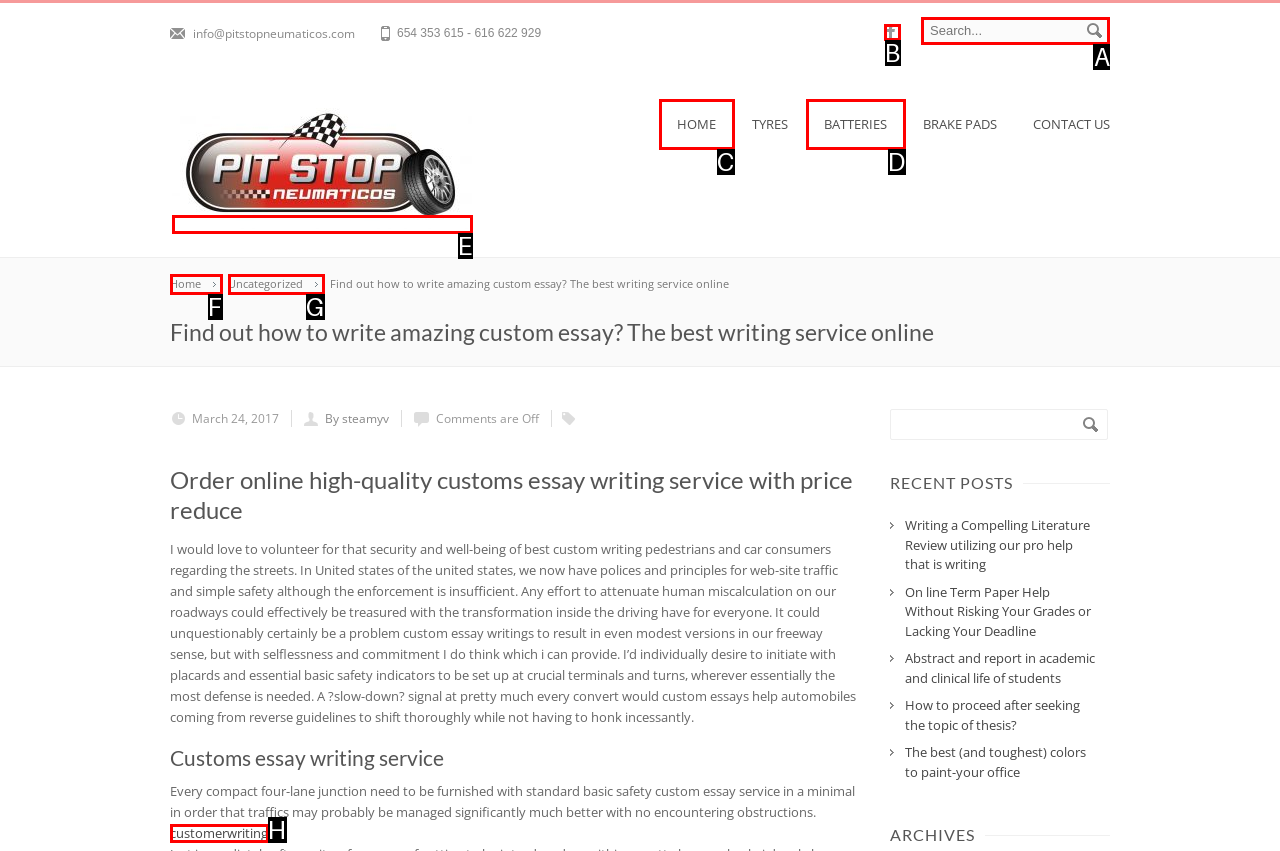Identify the correct UI element to click to follow this instruction: write a message
Respond with the letter of the appropriate choice from the displayed options.

A